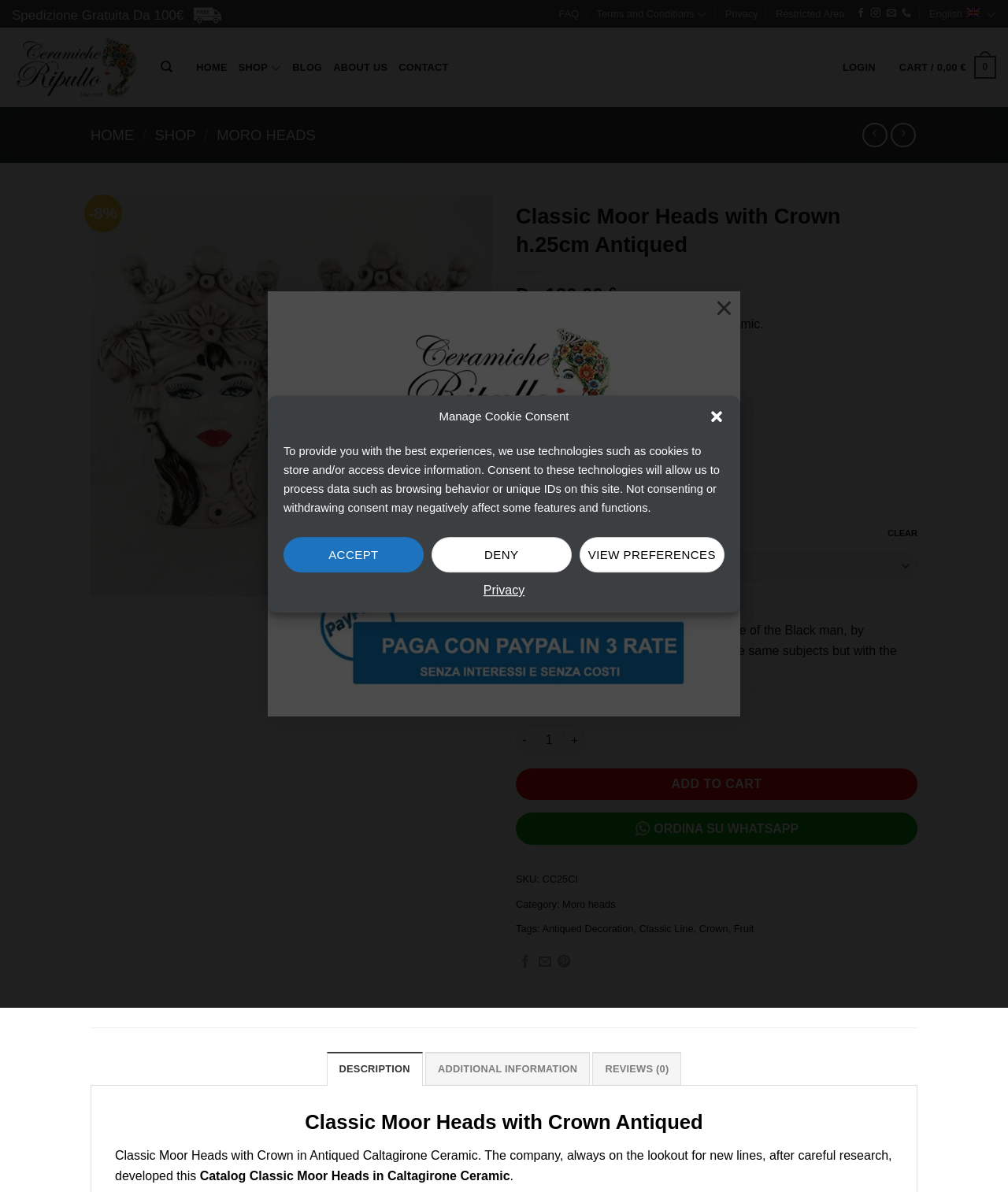Identify the bounding box coordinates of the part that should be clicked to carry out this instruction: "Enter a comment in the comment box".

None